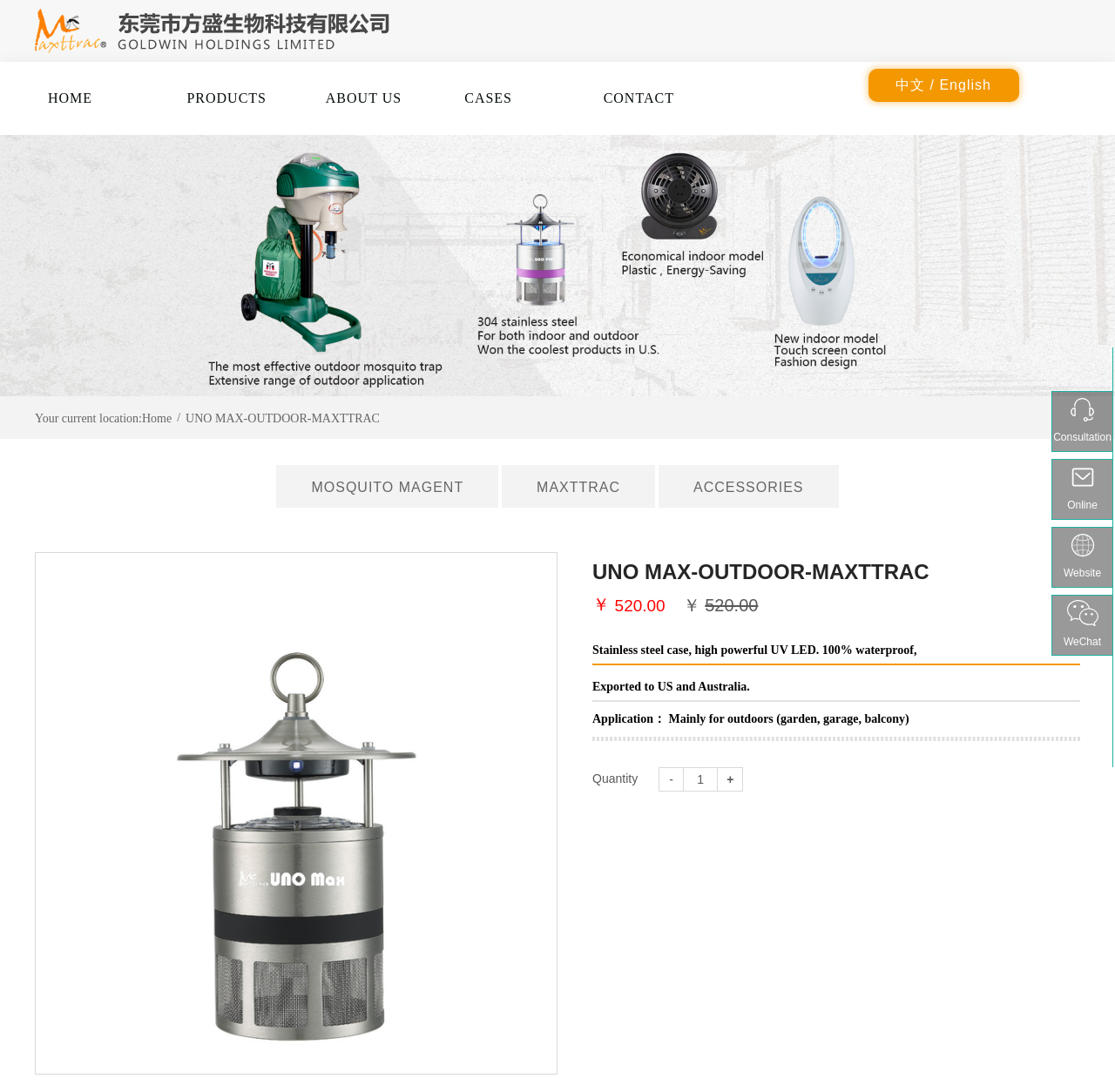Find the bounding box coordinates of the element I should click to carry out the following instruction: "Click the PRODUCTS link".

[0.168, 0.057, 0.239, 0.124]